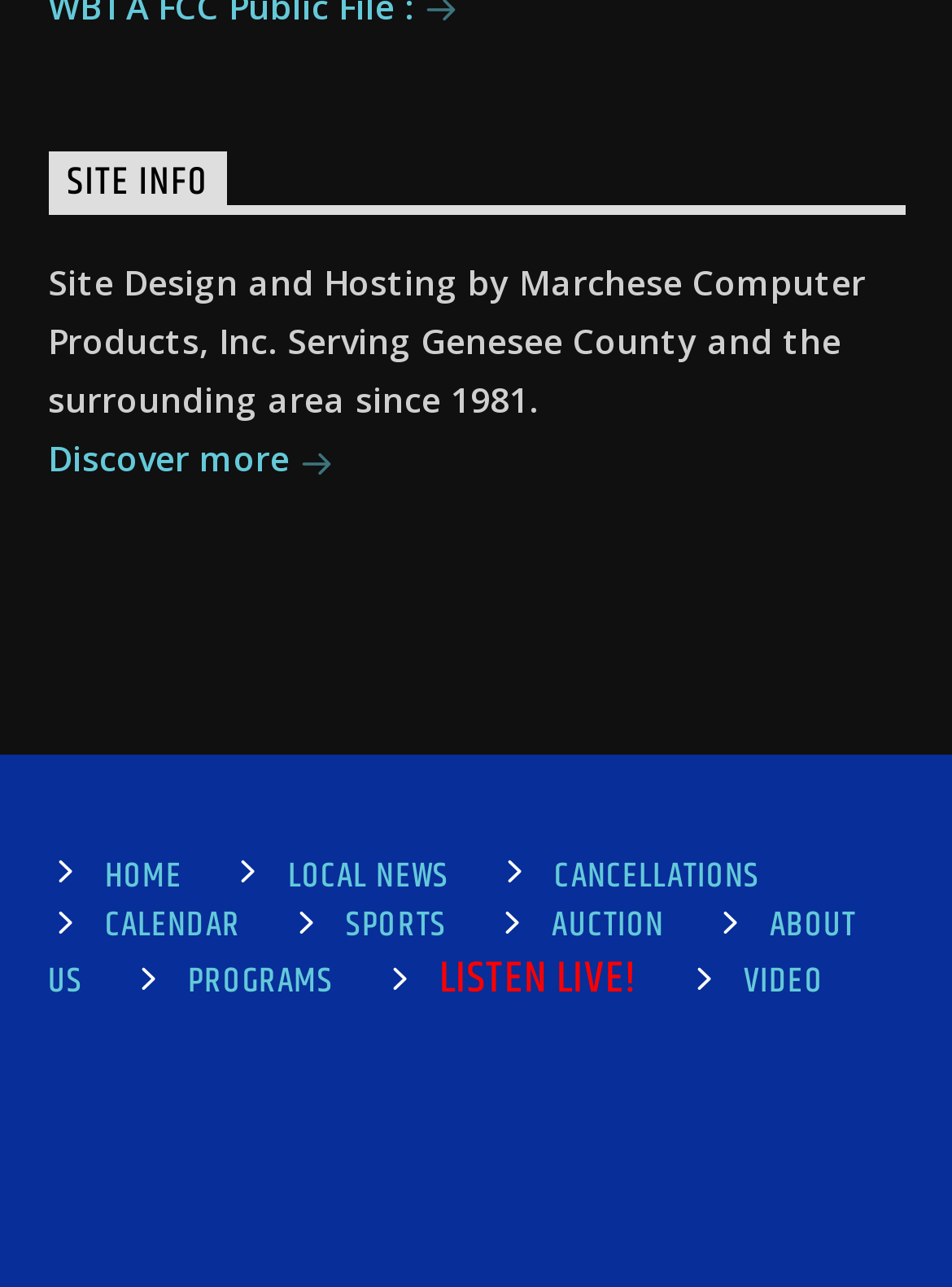What is the vertical position of the 'HOME' link?
Please use the image to provide an in-depth answer to the question.

I compared the y1 and y2 coordinates of the 'HOME' link and the 'LOCAL NEWS' link. The 'HOME' link has a y1 value of 0.66 and a y2 value of 0.701, while the 'LOCAL NEWS' link has a y1 value of 0.66 and a y2 value of 0.701. Since their y1 values are the same, I looked at their y2 values and saw that the 'HOME' link has a smaller y2 value, which means it is above the 'LOCAL NEWS' link.